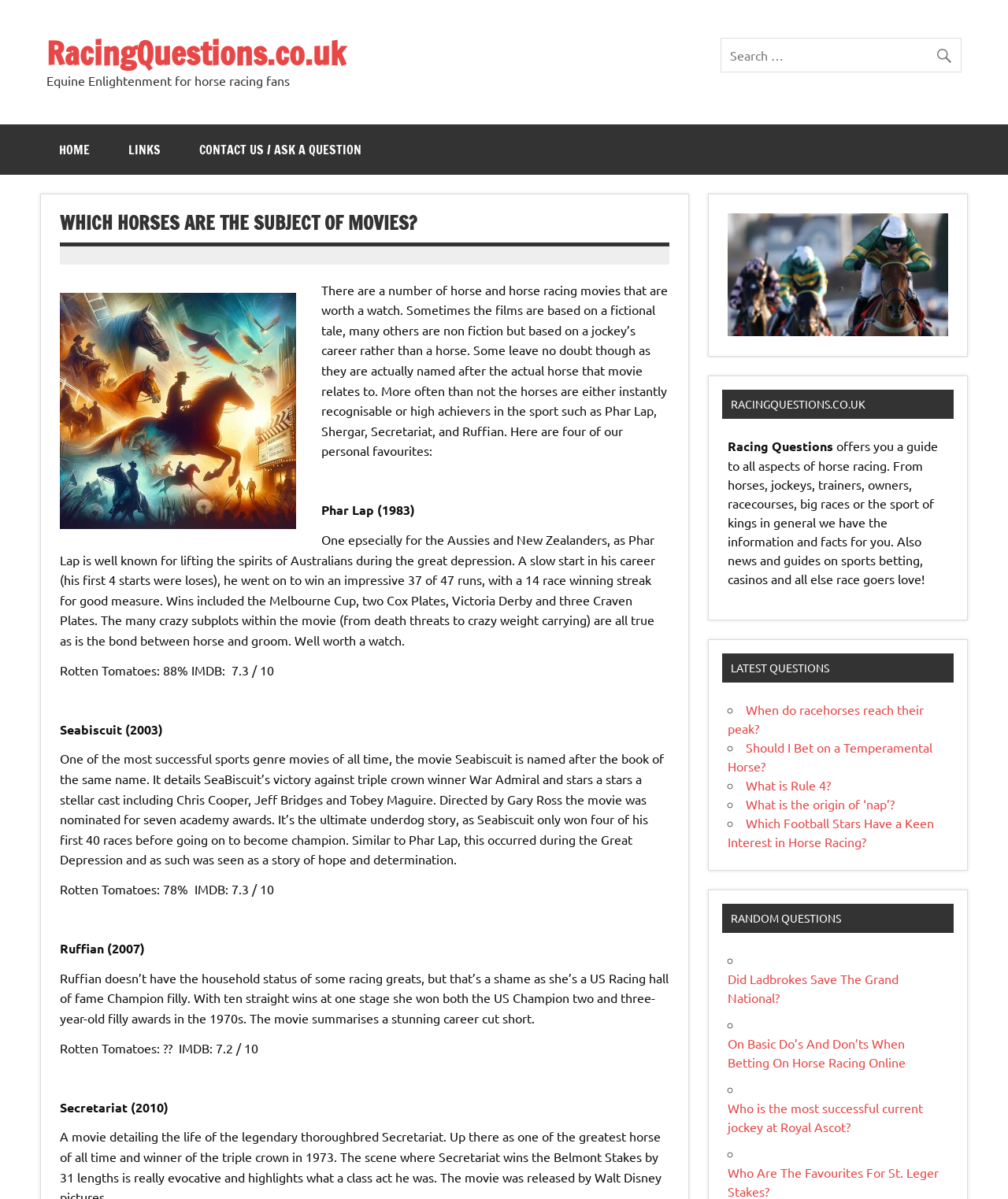Locate the bounding box coordinates of the element's region that should be clicked to carry out the following instruction: "Check the latest questions". The coordinates need to be four float numbers between 0 and 1, i.e., [left, top, right, bottom].

[0.716, 0.545, 0.946, 0.569]